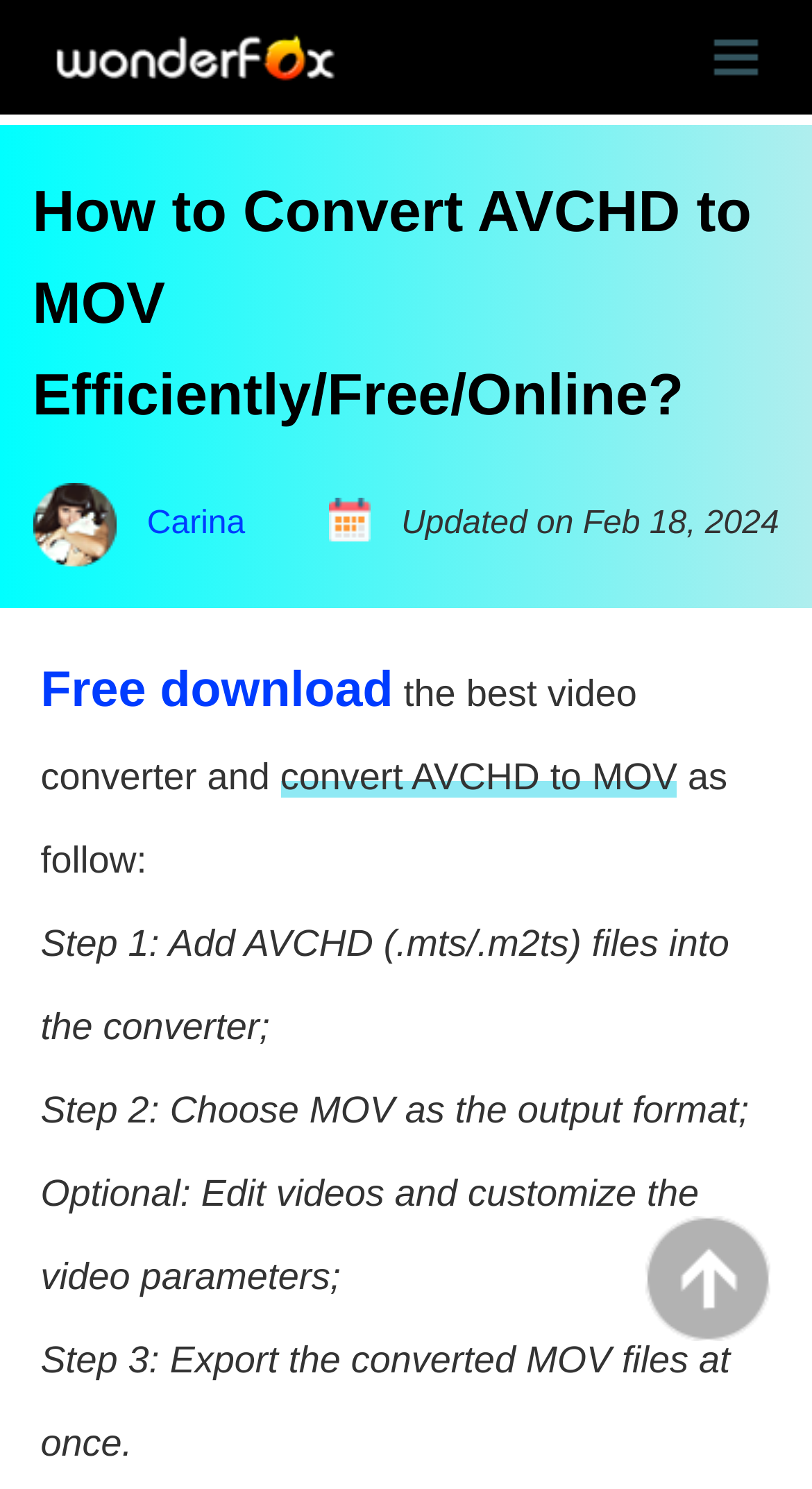Carefully observe the image and respond to the question with a detailed answer:
What is the author's name?

The author's name can be found in the image caption 'Author: Carina' which is located below the main heading.